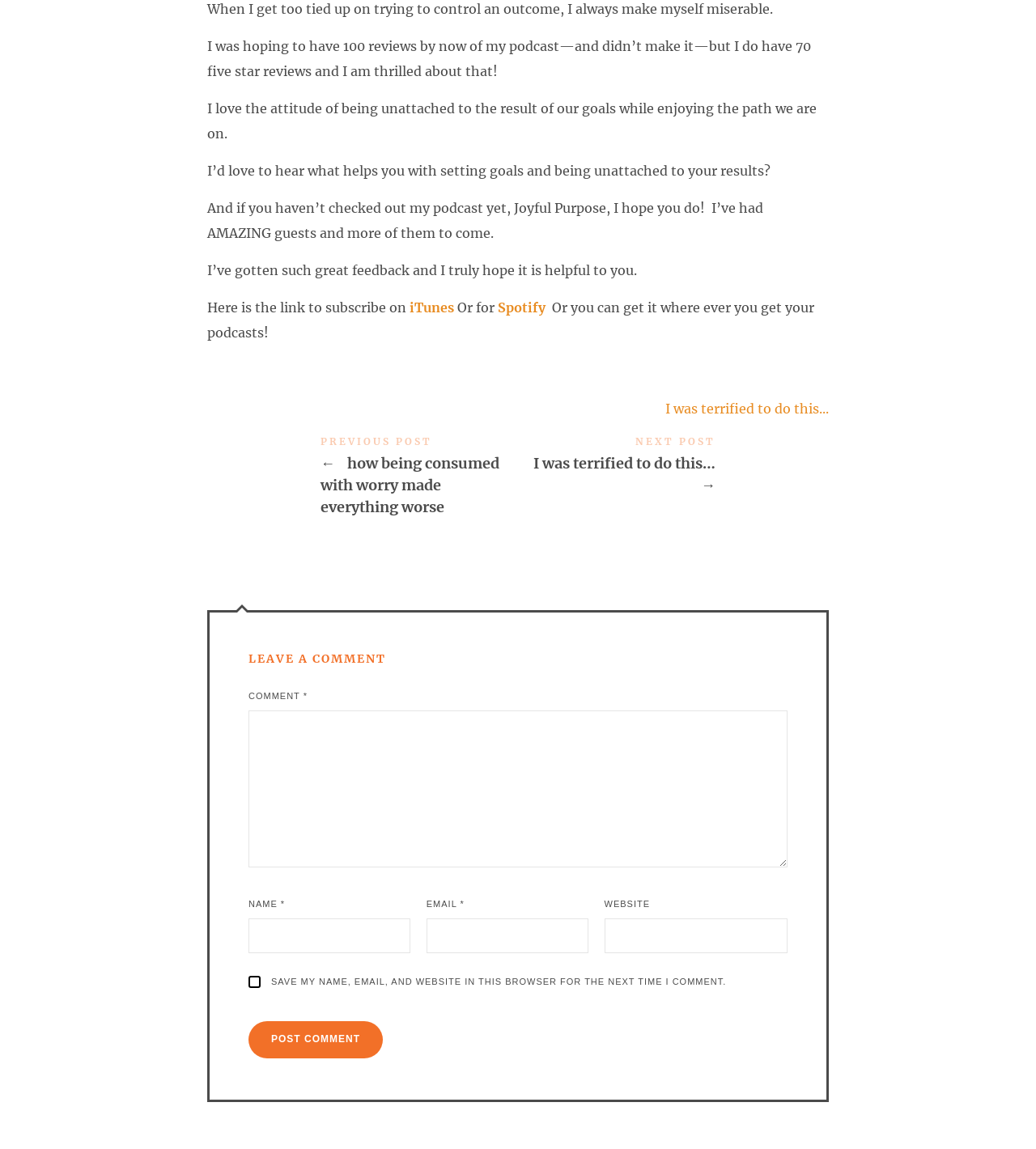Please identify the bounding box coordinates of the area I need to click to accomplish the following instruction: "Go to the next post".

[0.512, 0.394, 0.691, 0.432]